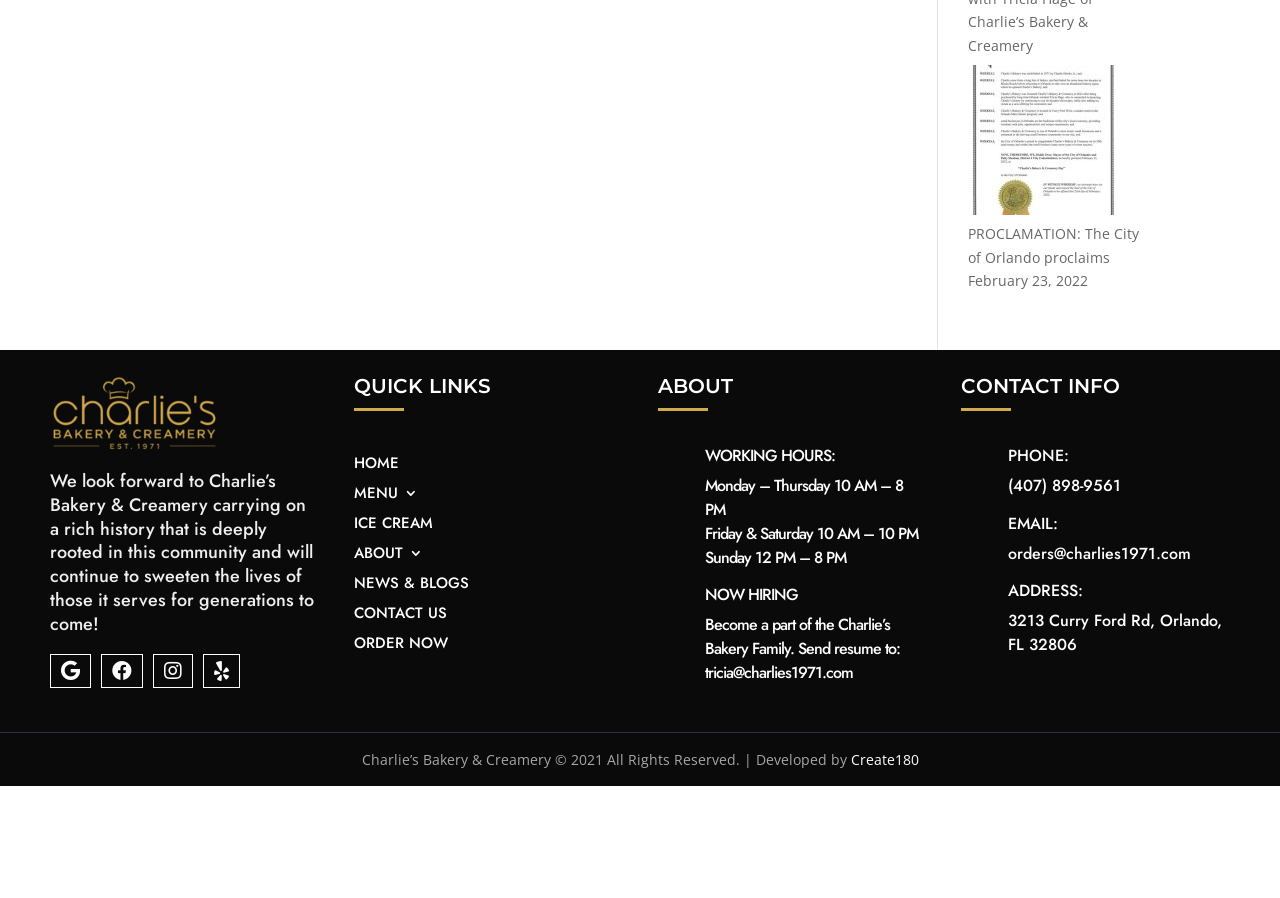What is the email address for orders?
Using the visual information from the image, give a one-word or short-phrase answer.

orders@charlies1971.com